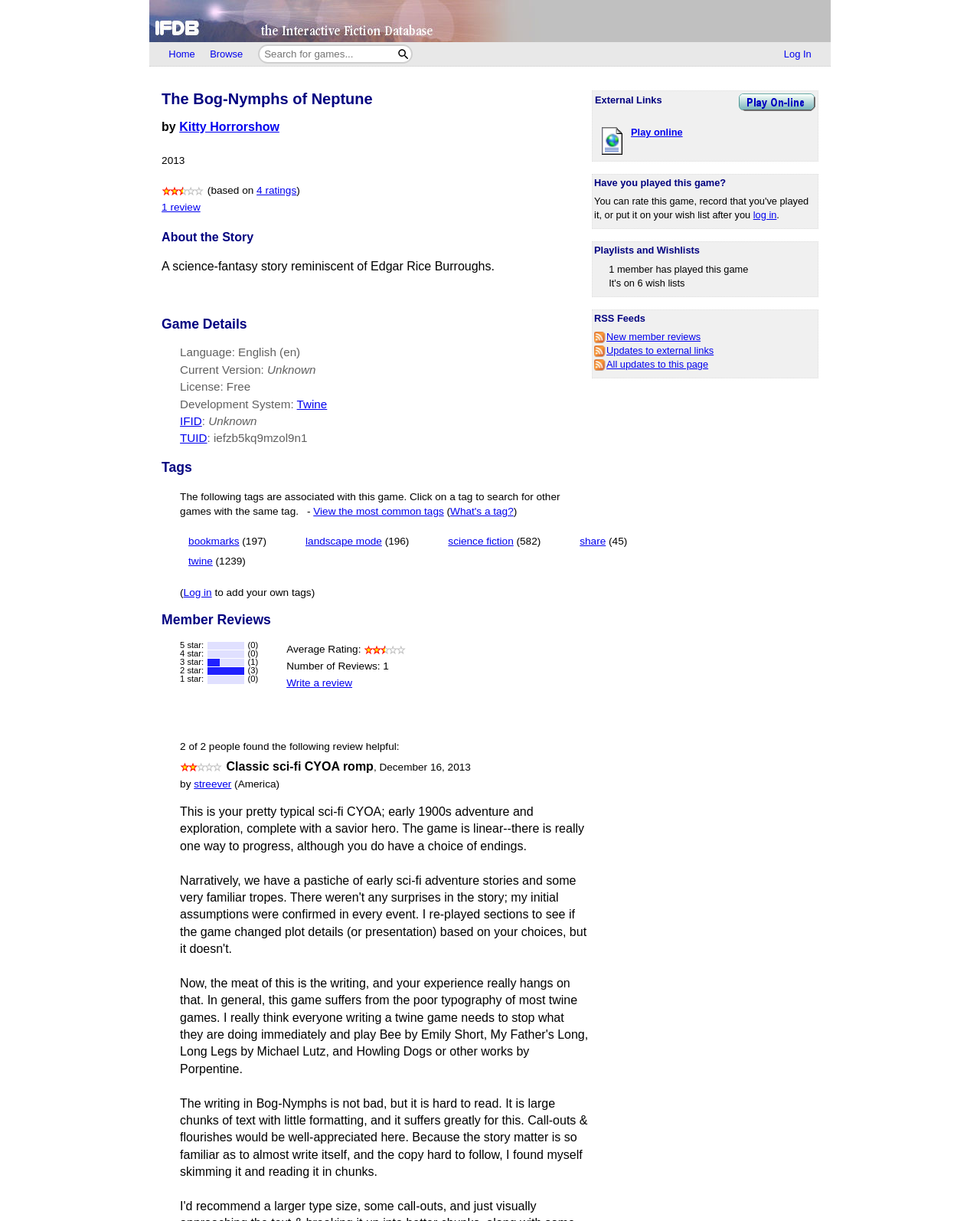Offer a comprehensive description of the webpage’s content and structure.

The webpage is a game catalog and recommendation engine for Interactive Fiction, also known as Text Adventures. At the top of the page, there are several links, including "Home", "Browse", and "Log In", as well as a search bar where users can search for games. 

Below the search bar, there is a table with three columns, each containing a link to an external game. The first column has a heading "External Links" and contains a link to play the game in the browser. The second column has a link to an external website, and the third column has a link to play the game online.

Further down the page, there is a section with a heading "Have you played this game?" where users can rate the game, record that they've played it, or put it on their wish list after logging in.

Below this section, there are three tables with information about the game. The first table has information about playlists and wishlists, including the number of members who have played the game and the number of wish lists it's on. The second table has information about RSS feeds, including links to new member reviews, updates to external links, and all updates to the page. The third table has information about the game, including its title, author, rating, and reviews.

On the left side of the page, there is a table with game details, including language, current version, license, development system, IFID, and TUID. Below this table, there is a heading "Tags" and a paragraph explaining what tags are and how they can be used to search for other games with the same tag.